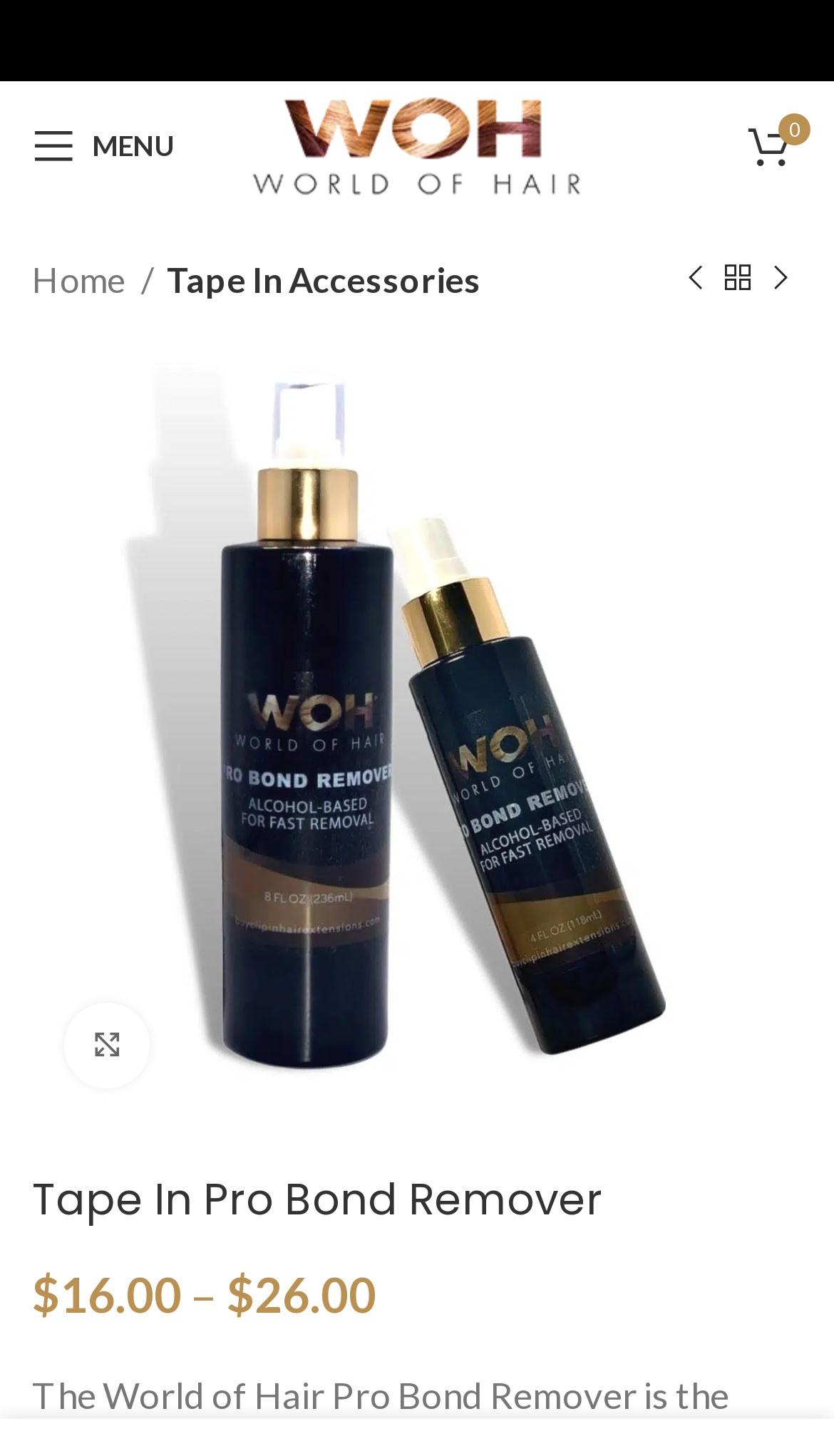Locate the bounding box coordinates of the UI element described by: "Menu". Provide the coordinates as four float numbers between 0 and 1, formatted as [left, top, right, bottom].

[0.013, 0.07, 0.236, 0.129]